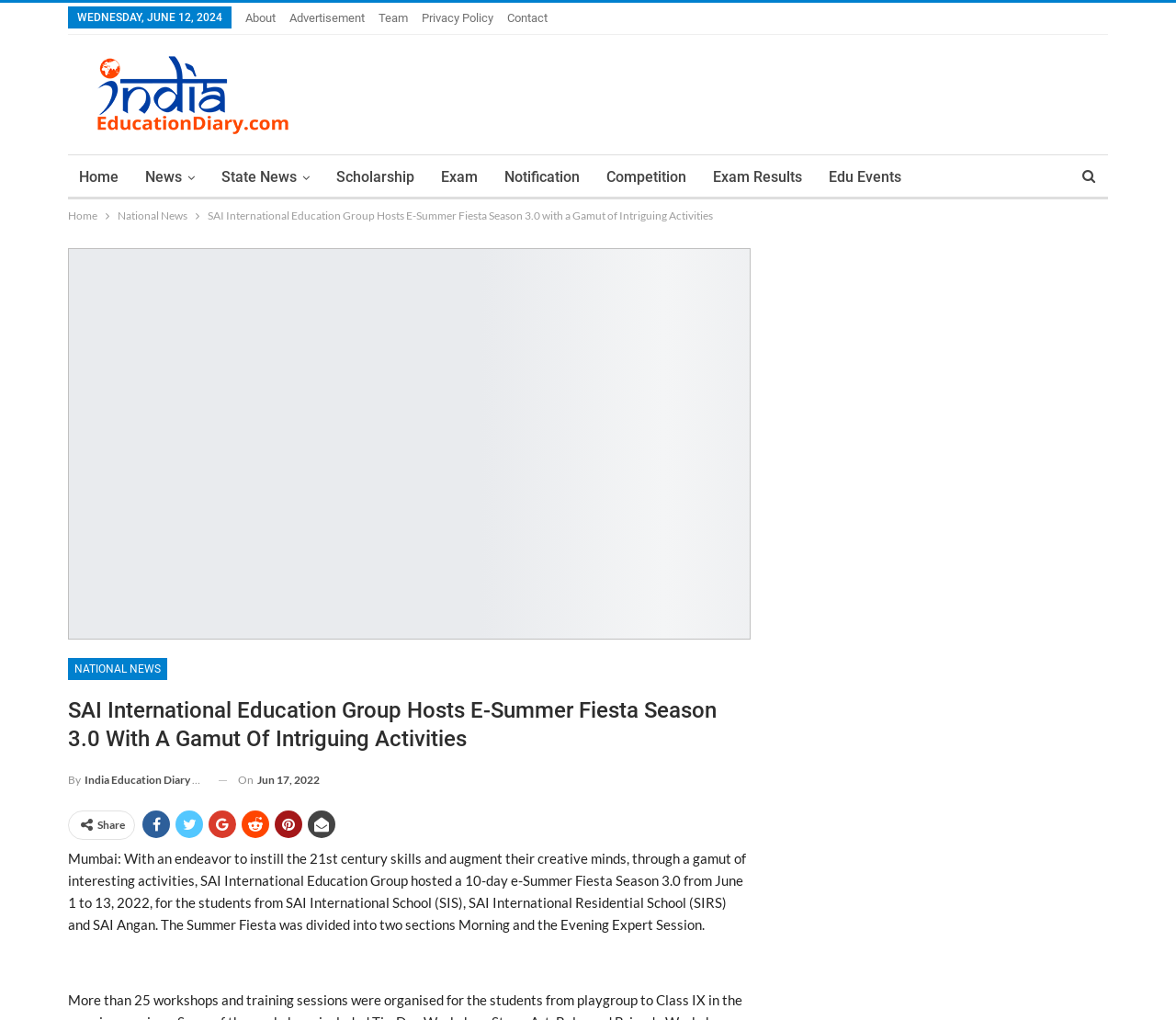Please find the bounding box coordinates of the section that needs to be clicked to achieve this instruction: "Click the 'About' link".

[0.209, 0.011, 0.234, 0.024]